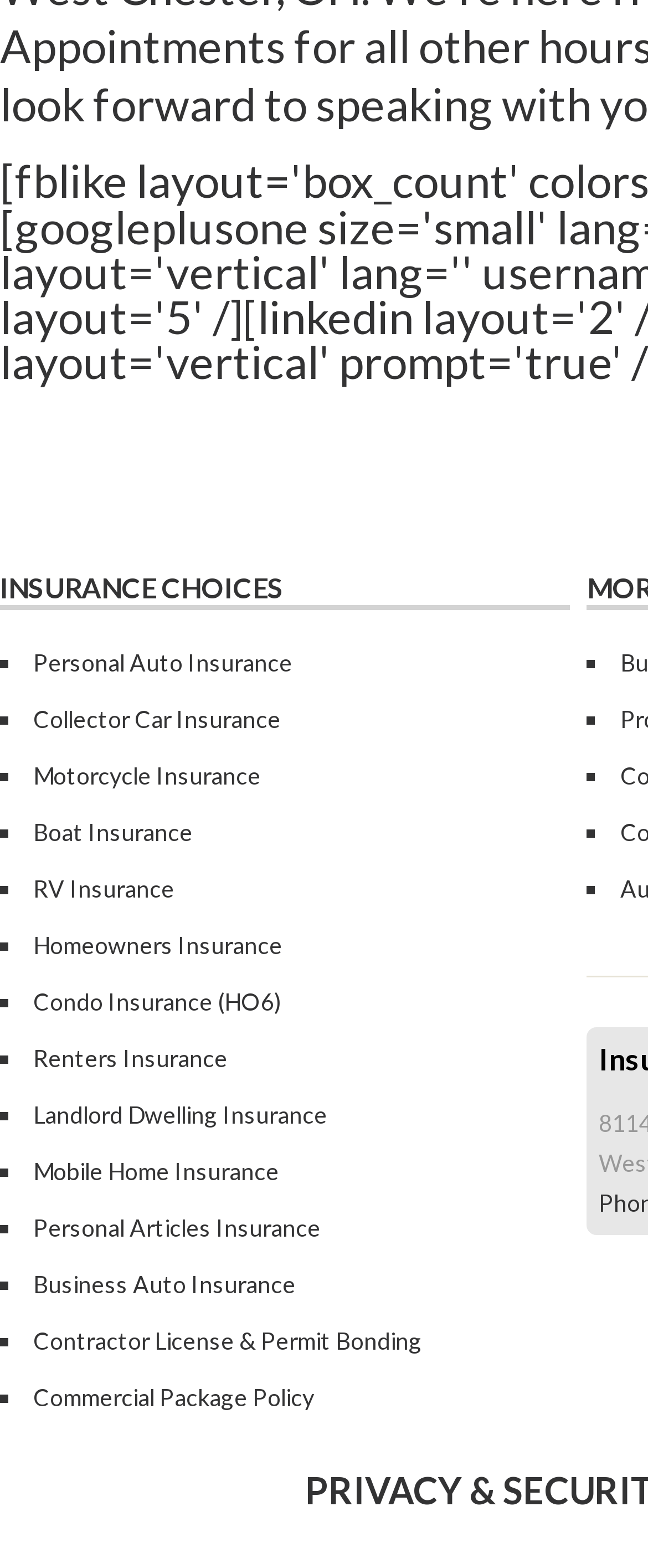Indicate the bounding box coordinates of the element that needs to be clicked to satisfy the following instruction: "Select Collector Car Insurance". The coordinates should be four float numbers between 0 and 1, i.e., [left, top, right, bottom].

[0.051, 0.449, 0.433, 0.467]